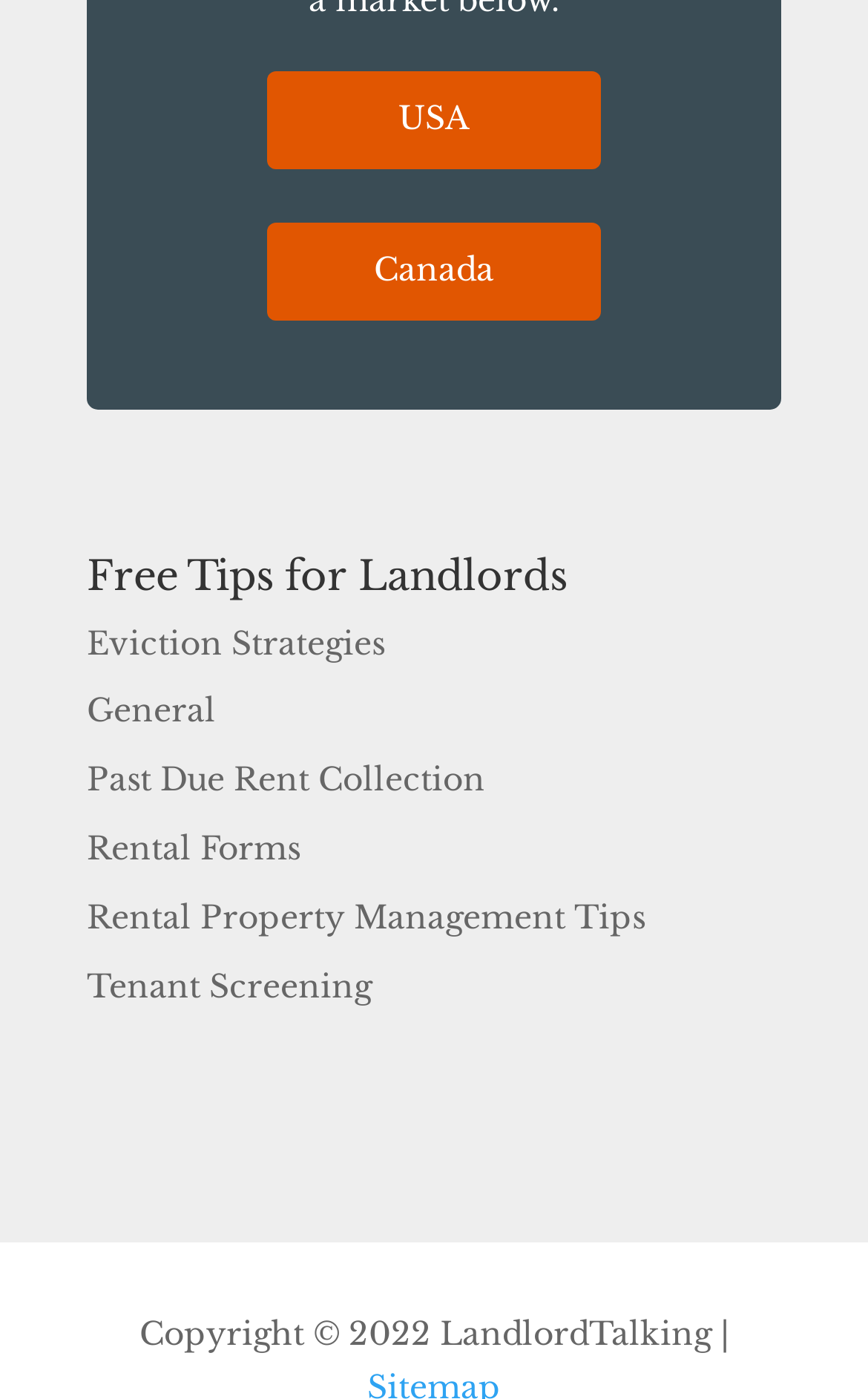Please use the details from the image to answer the following question comprehensively:
What countries are mentioned on the webpage?

By examining the links at the top of the webpage, I found that the countries 'USA' and 'Canada' are mentioned, indicating that the webpage may provide information or services related to these countries.